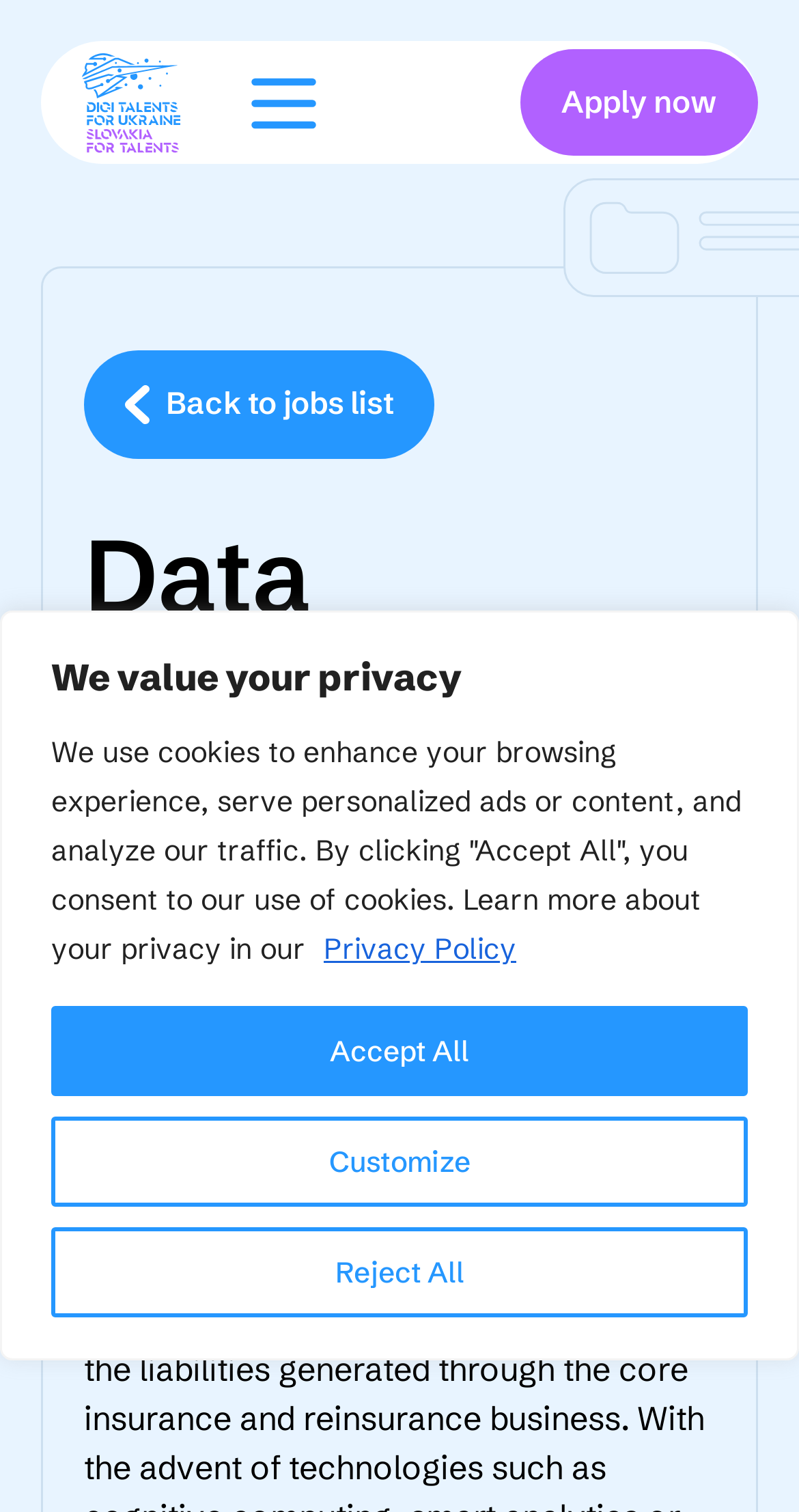Provide an in-depth caption for the webpage.

The webpage is about a job posting for a Data Engineer position at Swiss Re. At the top of the page, there is a banner with a privacy policy notification, which includes buttons to customize, reject, or accept all cookies. Below this banner, there is a logo of the company on the top left, and a menu button on the top right.

On the top center of the page, there is a link to apply for the job and a link to go back to the jobs list. The job title "Data Engineer" is prominently displayed, followed by a list of details about the job. The list includes the place of work, which is Bratislava, Slovakia, the company, which is Swiss Re, and the wage, which is a minimum of 2,600 EUR/month based on relevant experience.

Below the job details, there is a section with the title "Information about the position", which likely contains more information about the job. Overall, the webpage is focused on providing details about the Data Engineer job posting at Swiss Re.